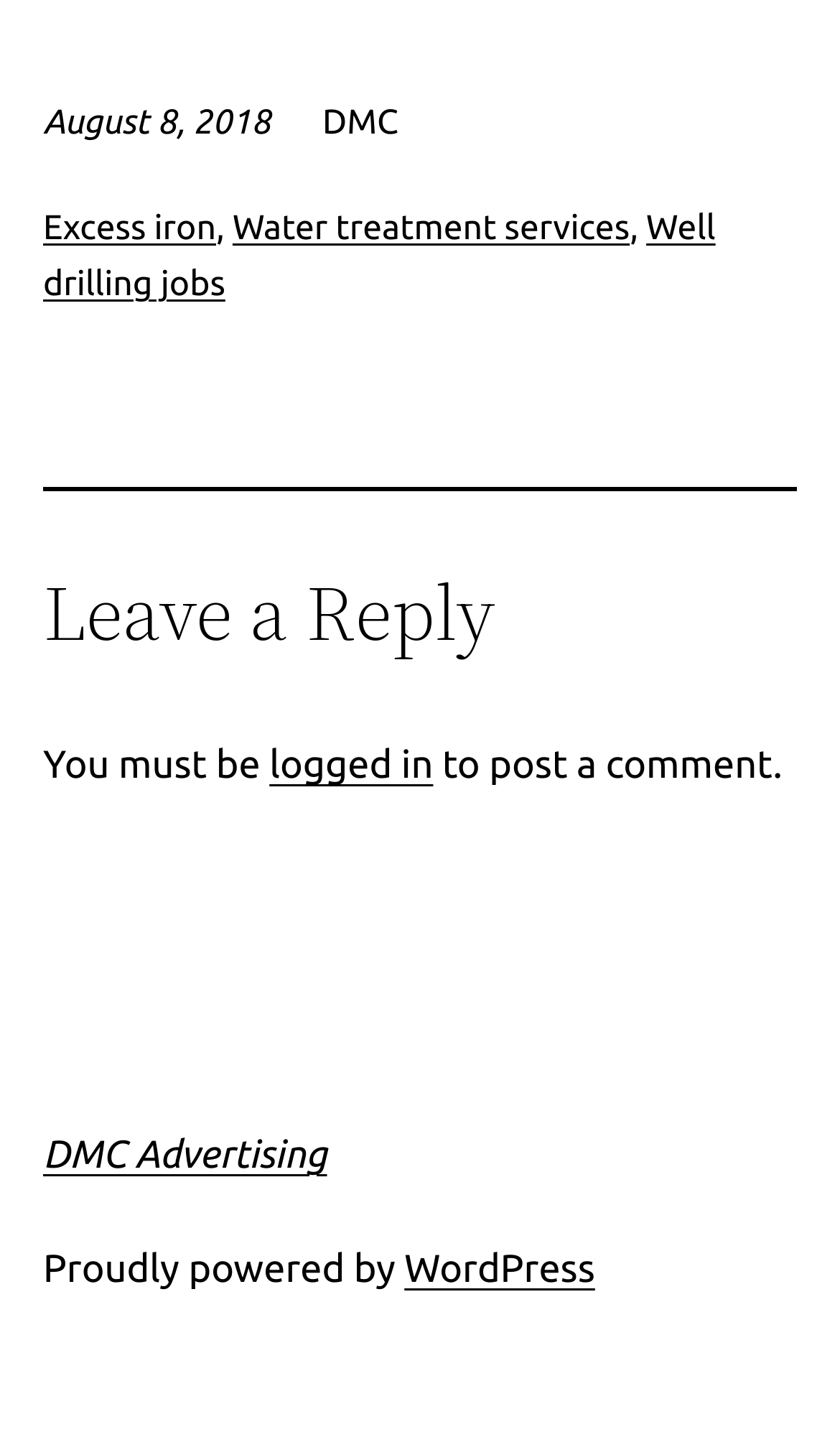What is the name of the company mentioned on the webpage?
Please provide a detailed and thorough answer to the question.

The webpage mentions 'DMC' in the top section, which appears to be the name of a company or organization. Additionally, there is a link to 'DMC Advertising' at the bottom of the page.